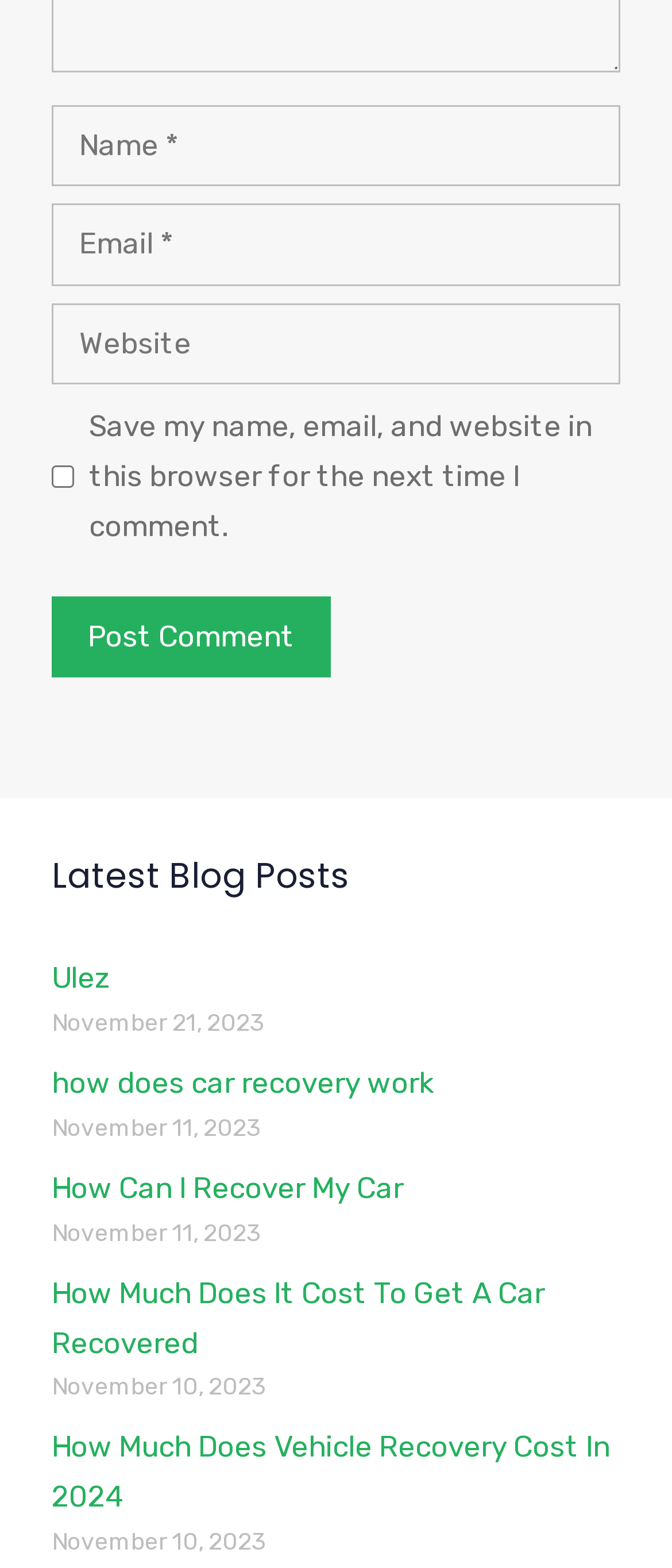Could you specify the bounding box coordinates for the clickable section to complete the following instruction: "Read the how does car recovery work article"?

[0.077, 0.679, 0.646, 0.701]